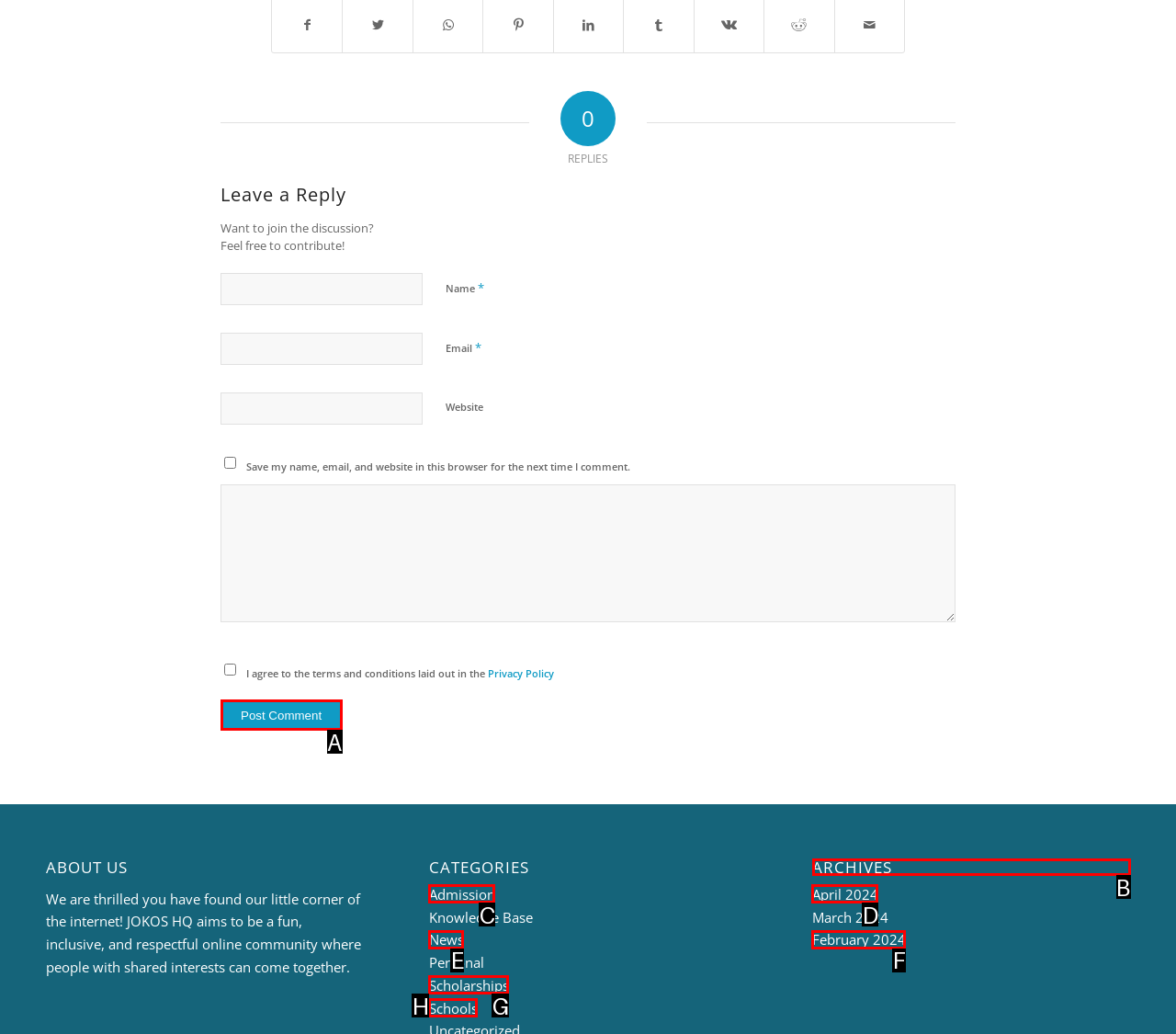Indicate which lettered UI element to click to fulfill the following task: Click the Archives link
Provide the letter of the correct option.

B